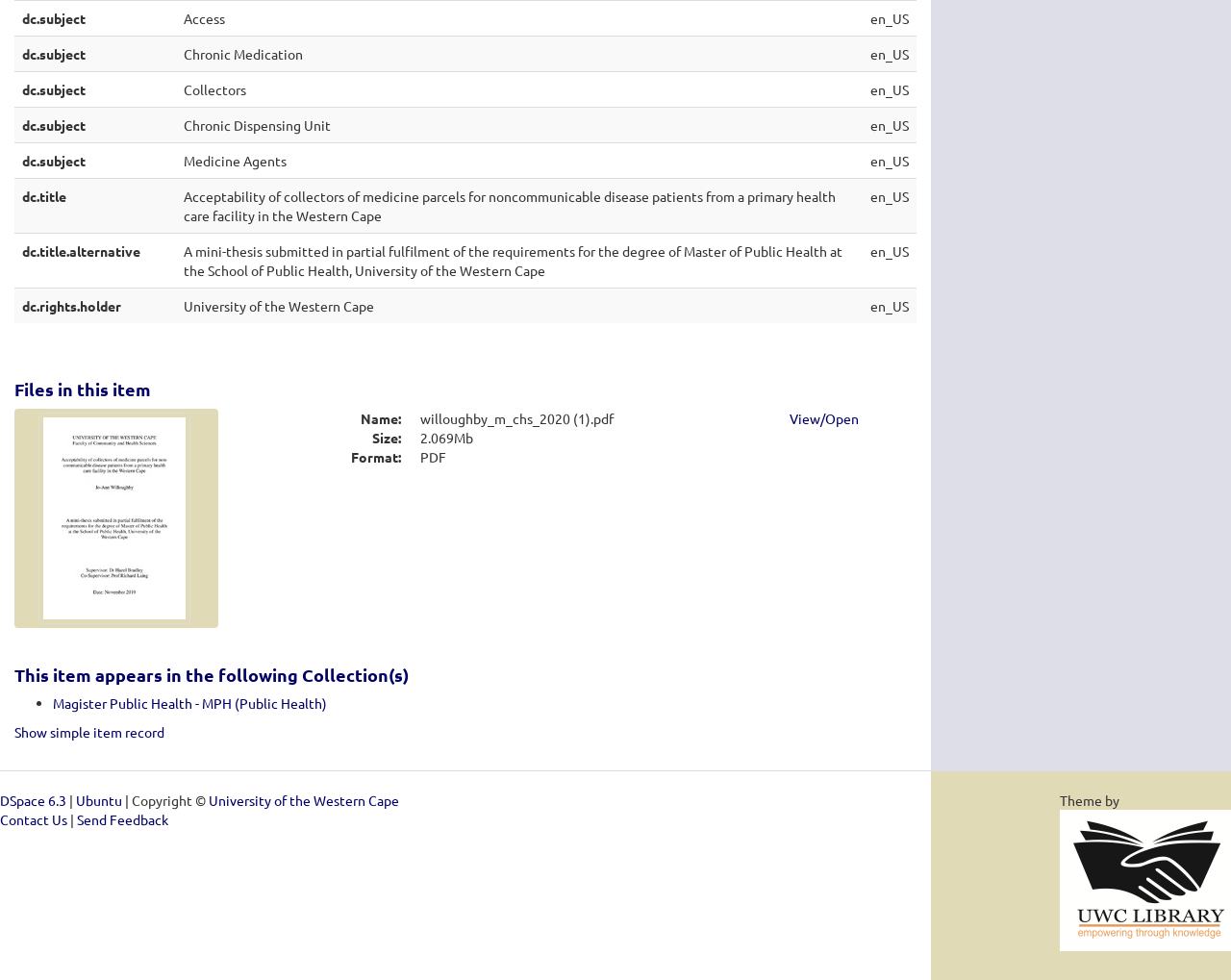What is the name of the university?
Give a one-word or short phrase answer based on the image.

University of the Western Cape